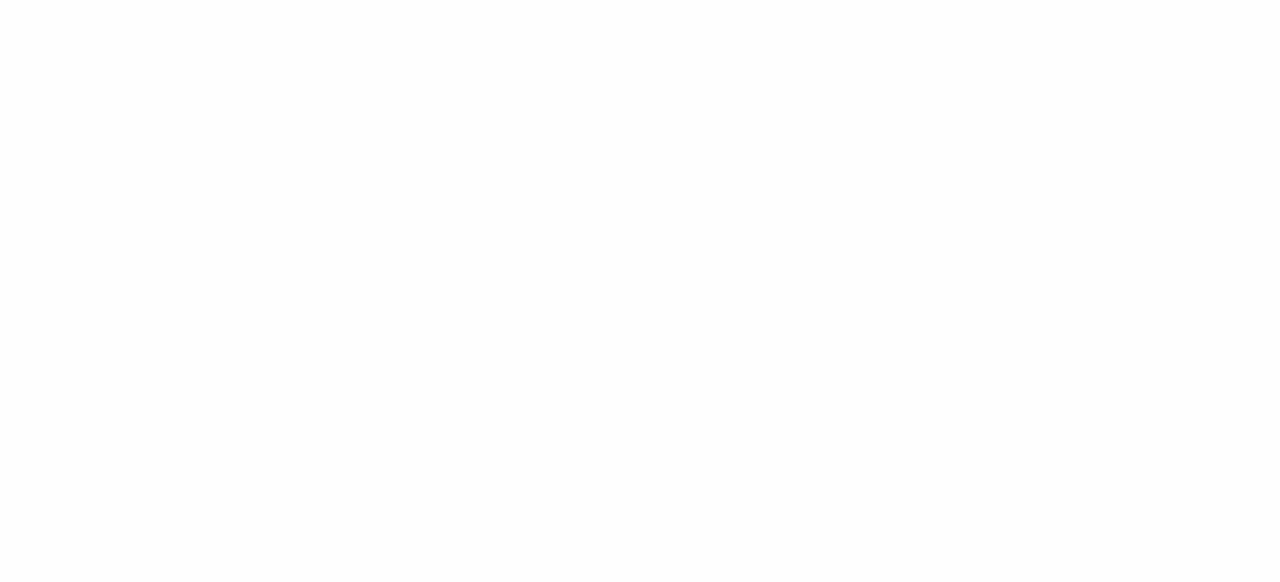How many links are there in the 'Navigate' section?
Look at the image and answer the question with a single word or phrase.

6